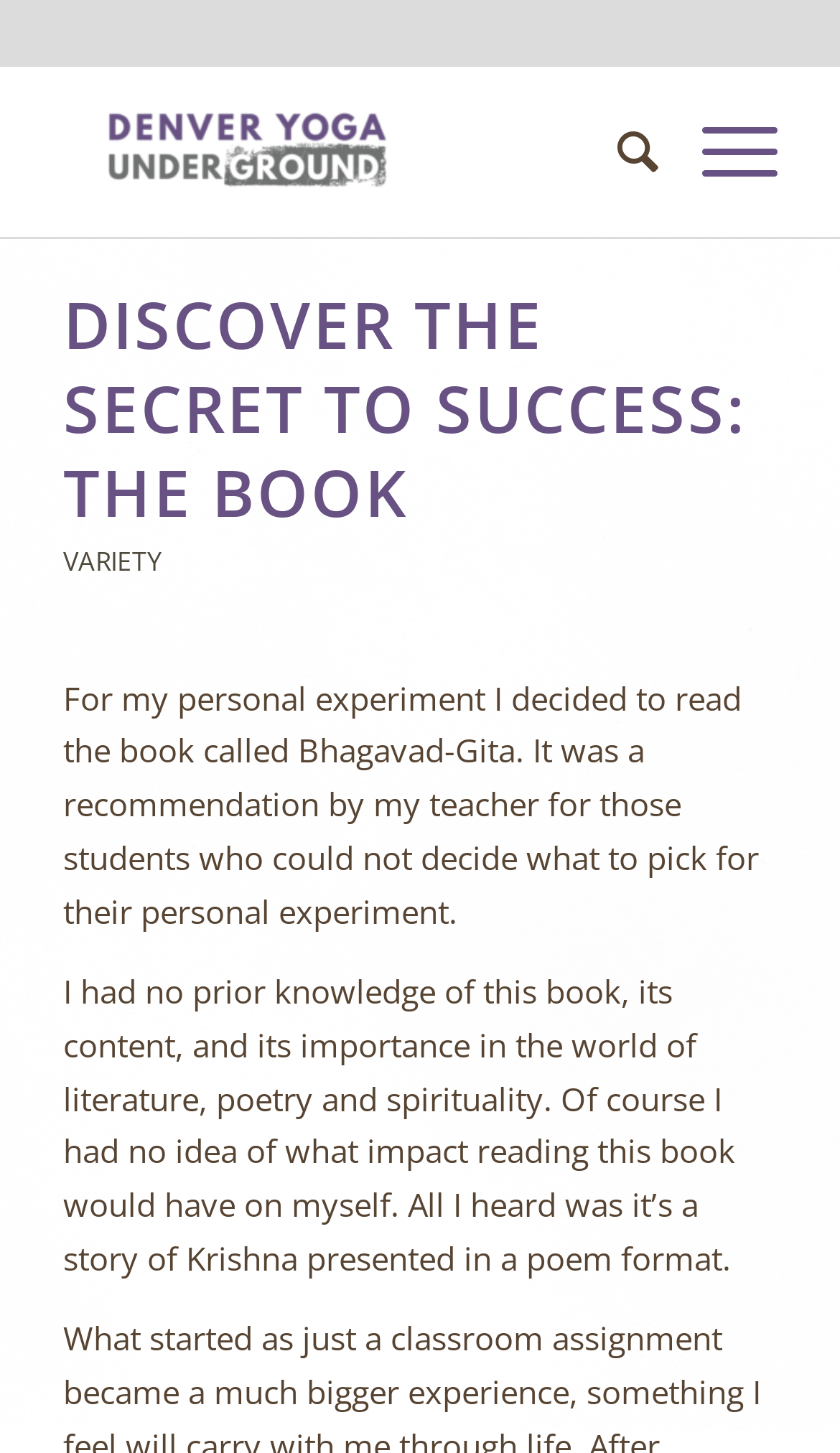Provide the bounding box coordinates of the HTML element this sentence describes: "Search".

[0.684, 0.044, 0.784, 0.163]